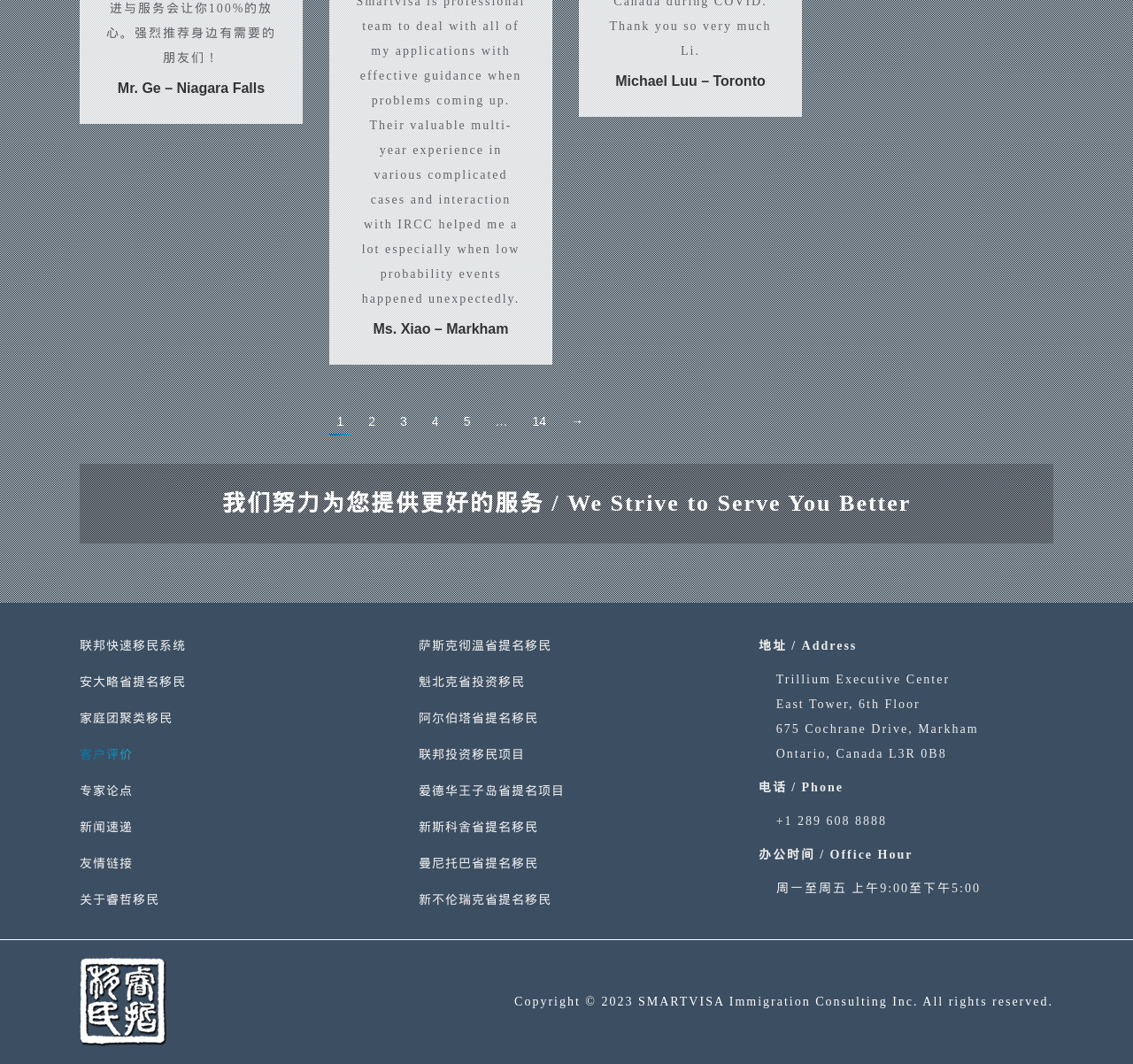What is the name of the immigration consulting company?
Please give a detailed and thorough answer to the question, covering all relevant points.

I found the answer by looking at the copyright information at the bottom of the webpage, which states 'Copyright © 2023 SMARTVISA Immigration Consulting Inc. All rights reserved.'